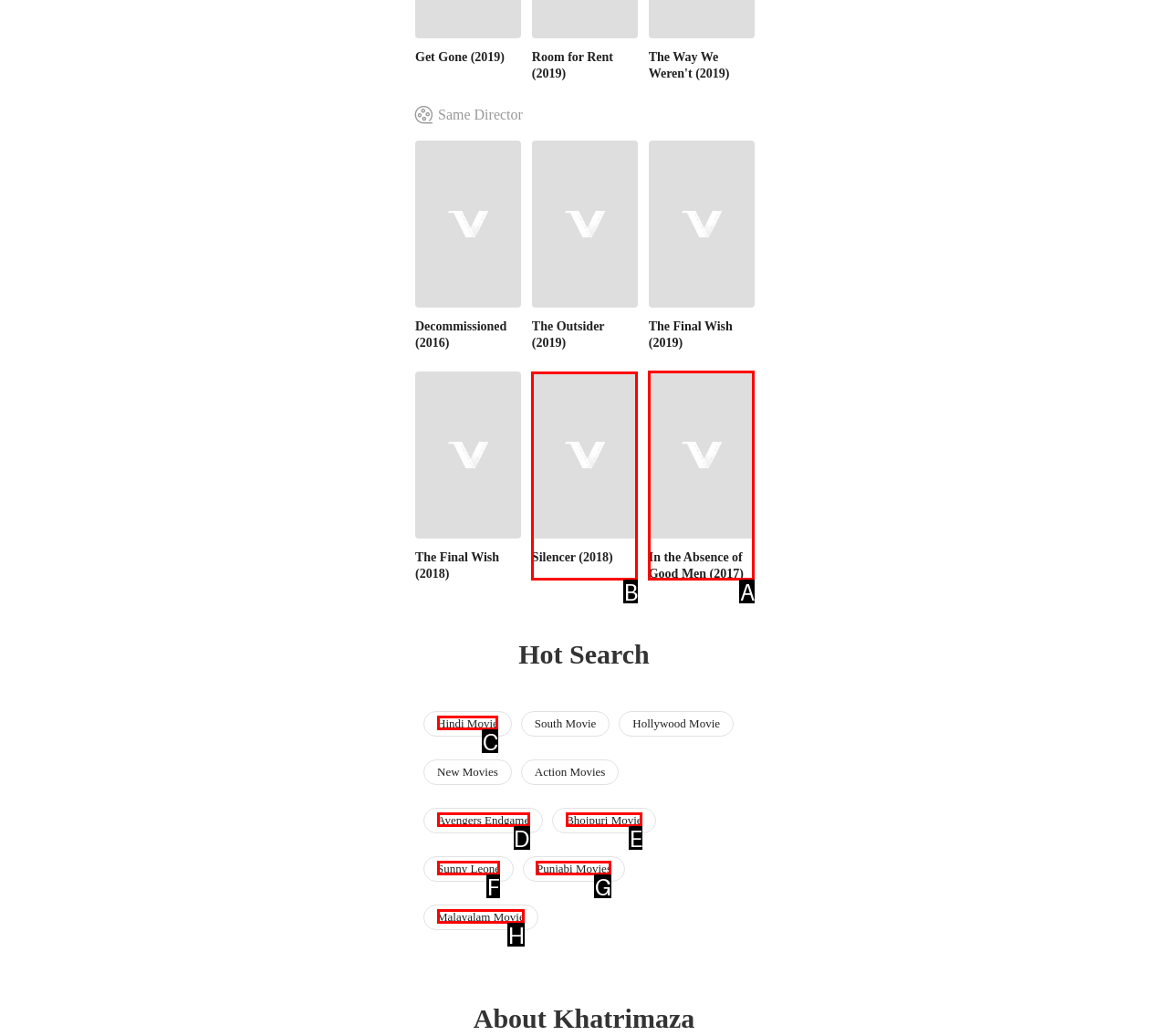Determine the letter of the element I should select to fulfill the following instruction: Check out the movie Silencer (2018). Just provide the letter.

B